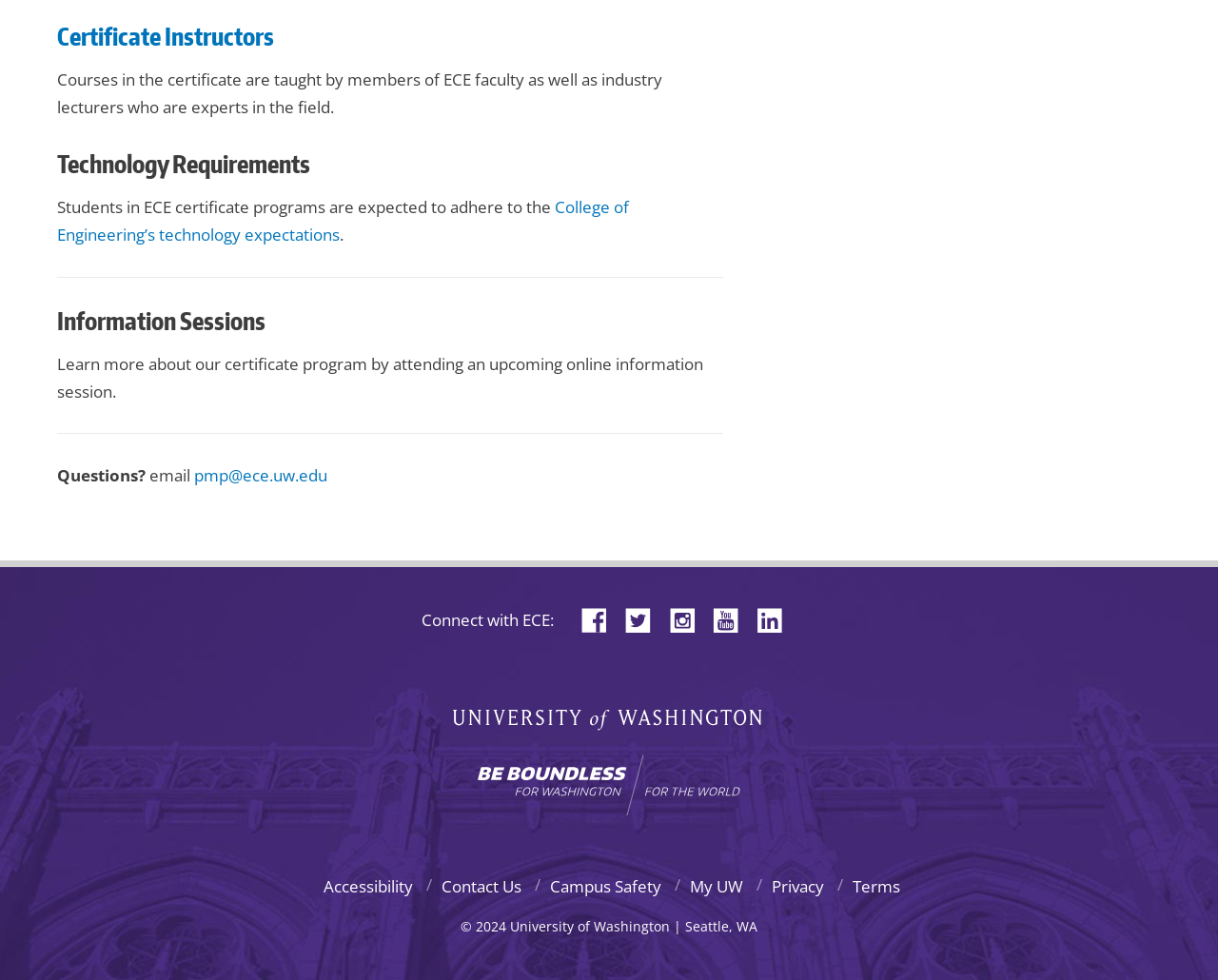Please find the bounding box coordinates of the section that needs to be clicked to achieve this instruction: "Email pmp@ece.uw.edu".

[0.159, 0.474, 0.269, 0.496]